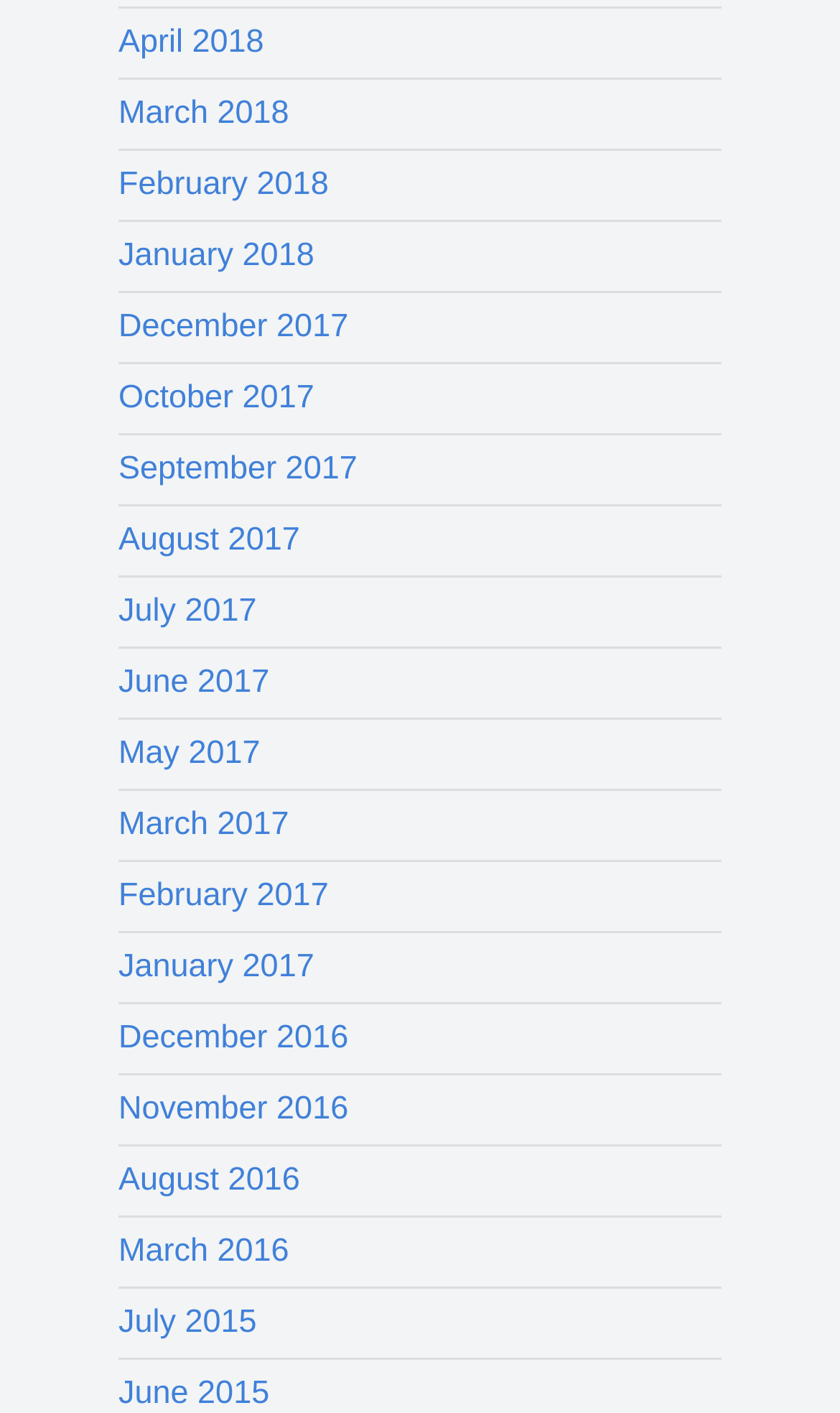Using the webpage screenshot, find the UI element described by May 2017. Provide the bounding box coordinates in the format (top-left x, top-left y, bottom-right x, bottom-right y), ensuring all values are floating point numbers between 0 and 1.

[0.141, 0.52, 0.31, 0.546]